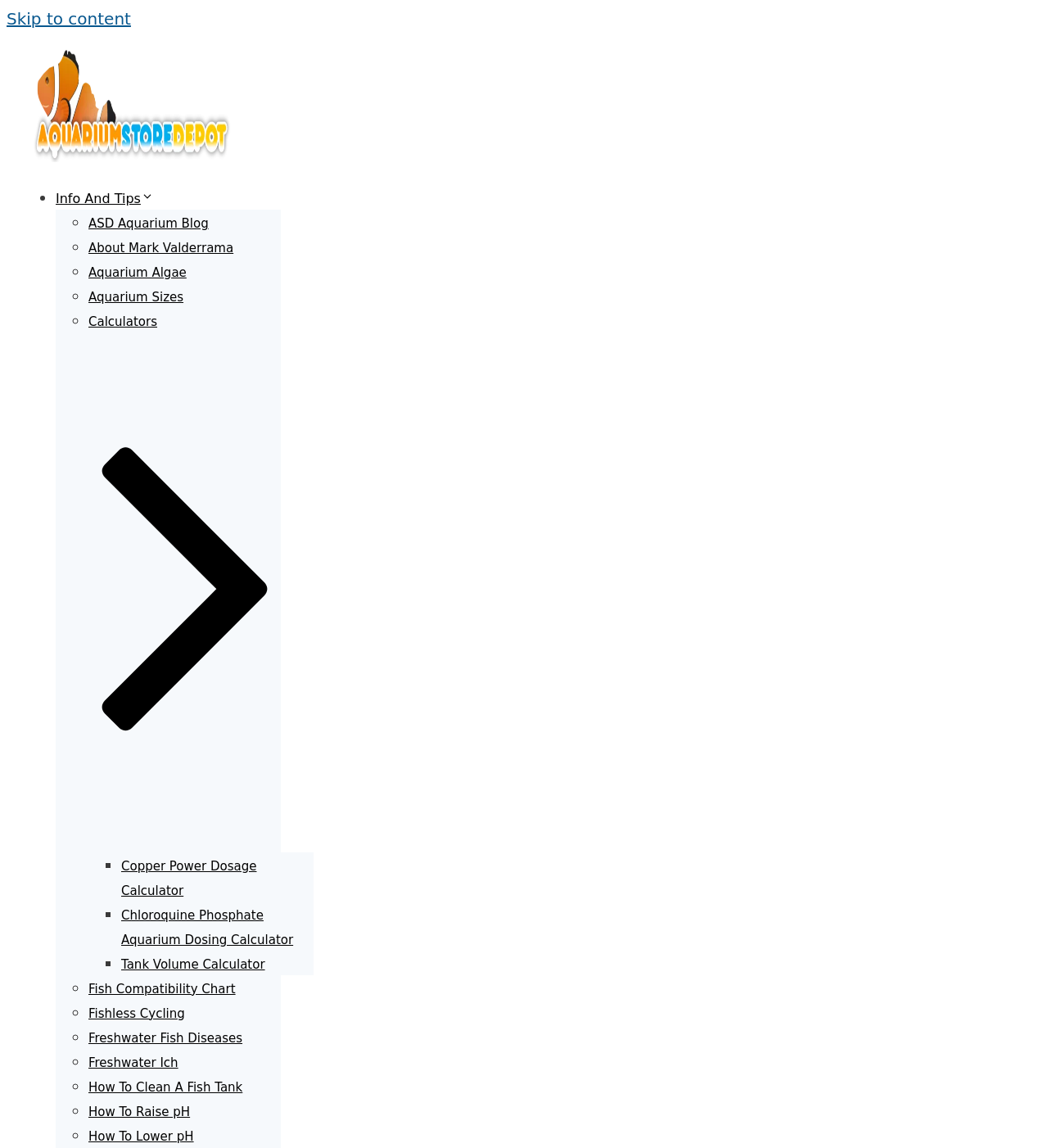Please locate the bounding box coordinates of the element that needs to be clicked to achieve the following instruction: "read Info And Tips". The coordinates should be four float numbers between 0 and 1, i.e., [left, top, right, bottom].

[0.053, 0.166, 0.147, 0.18]